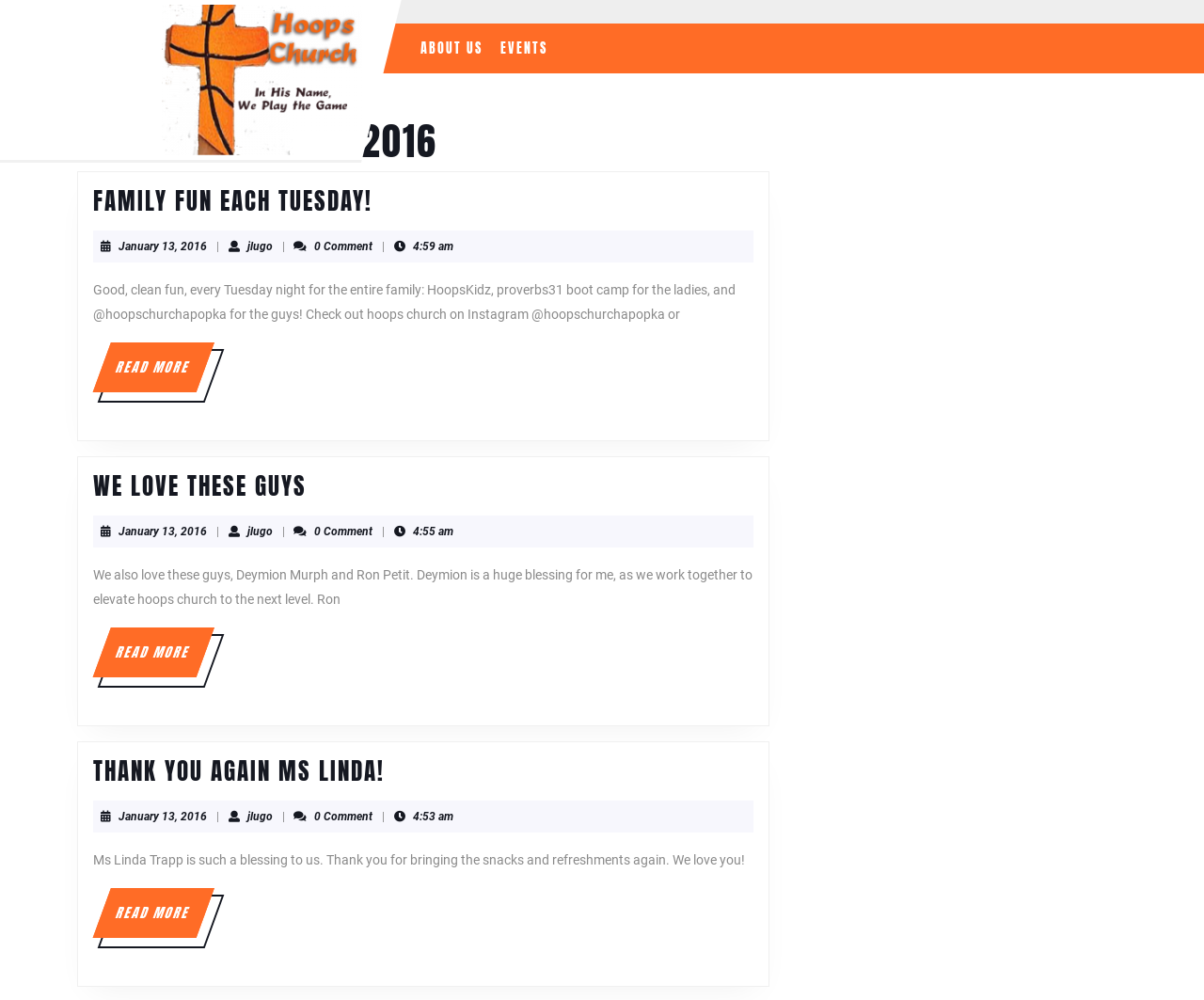What is the date of the first article?
Look at the webpage screenshot and answer the question with a detailed explanation.

I looked at the first article section and found the date 'January 13, 2016' mentioned at the top of the section.